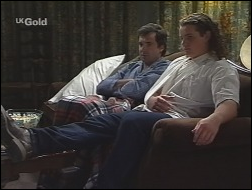Please answer the following query using a single word or phrase: 
What is the purpose of the pillows in the scene?

To contribute to the inviting atmosphere